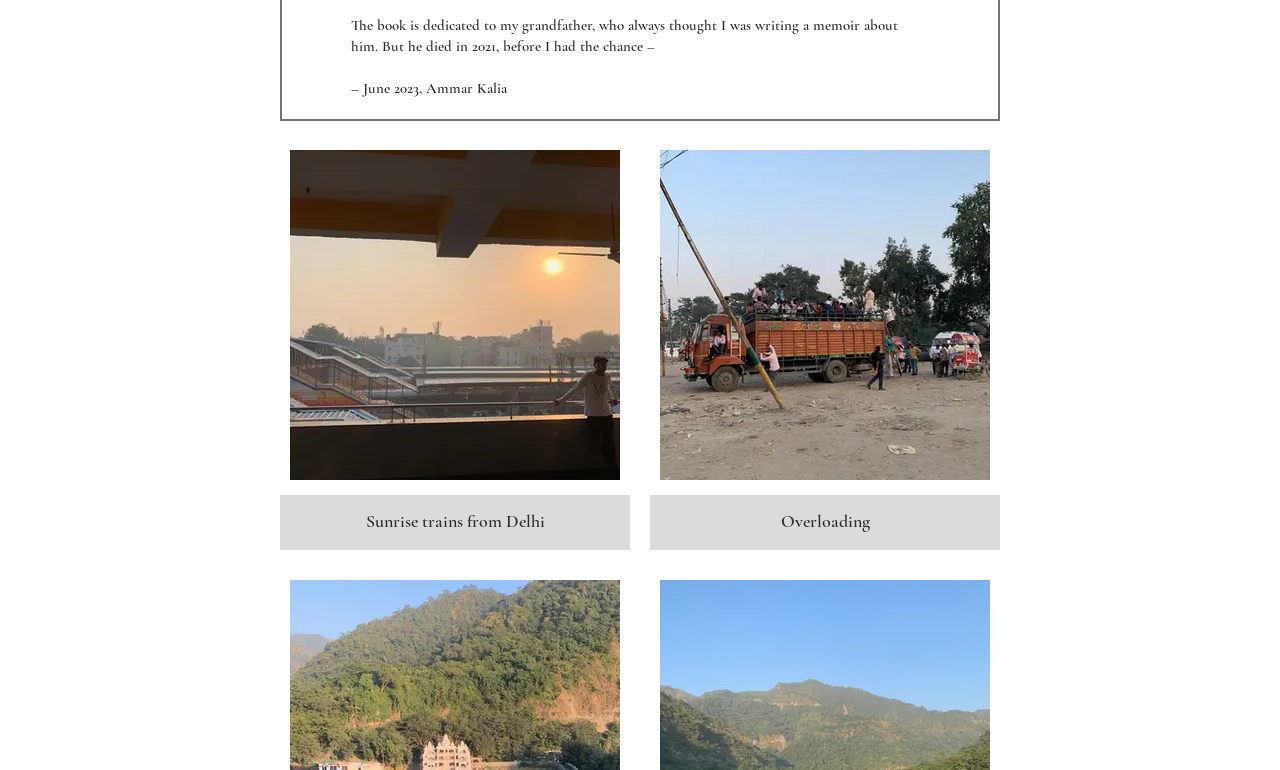What is the caption of the first image?
Using the image, provide a concise answer in one word or a short phrase.

Sunrise trains from Delhi